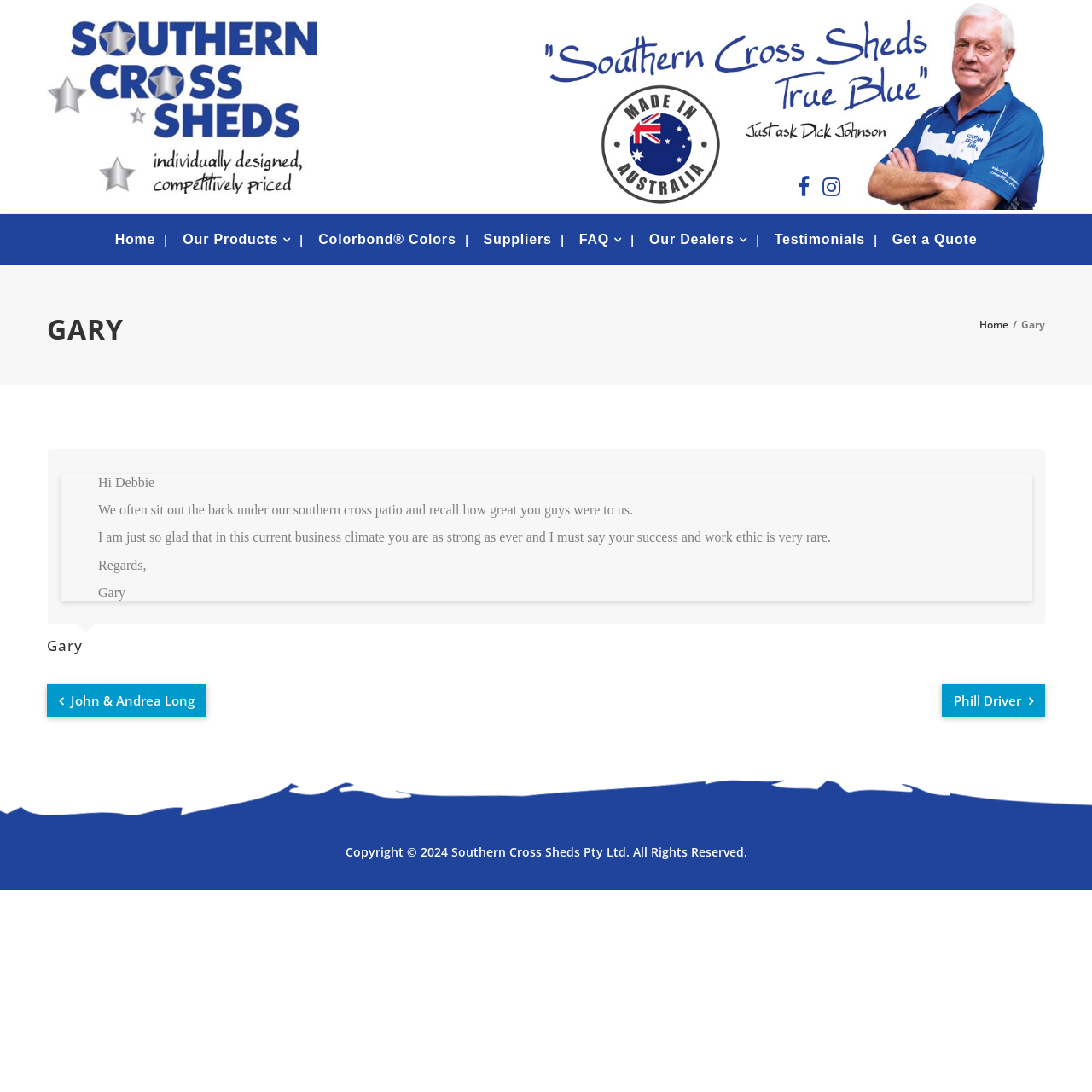What is the copyright year of the website?
Carefully examine the image and provide a detailed answer to the question.

I found this answer by reading the StaticText element at the bottom of the webpage, which contains the copyright information 'Copyright © 2024 Southern Cross Sheds Pty Ltd. All Rights Reserved'.